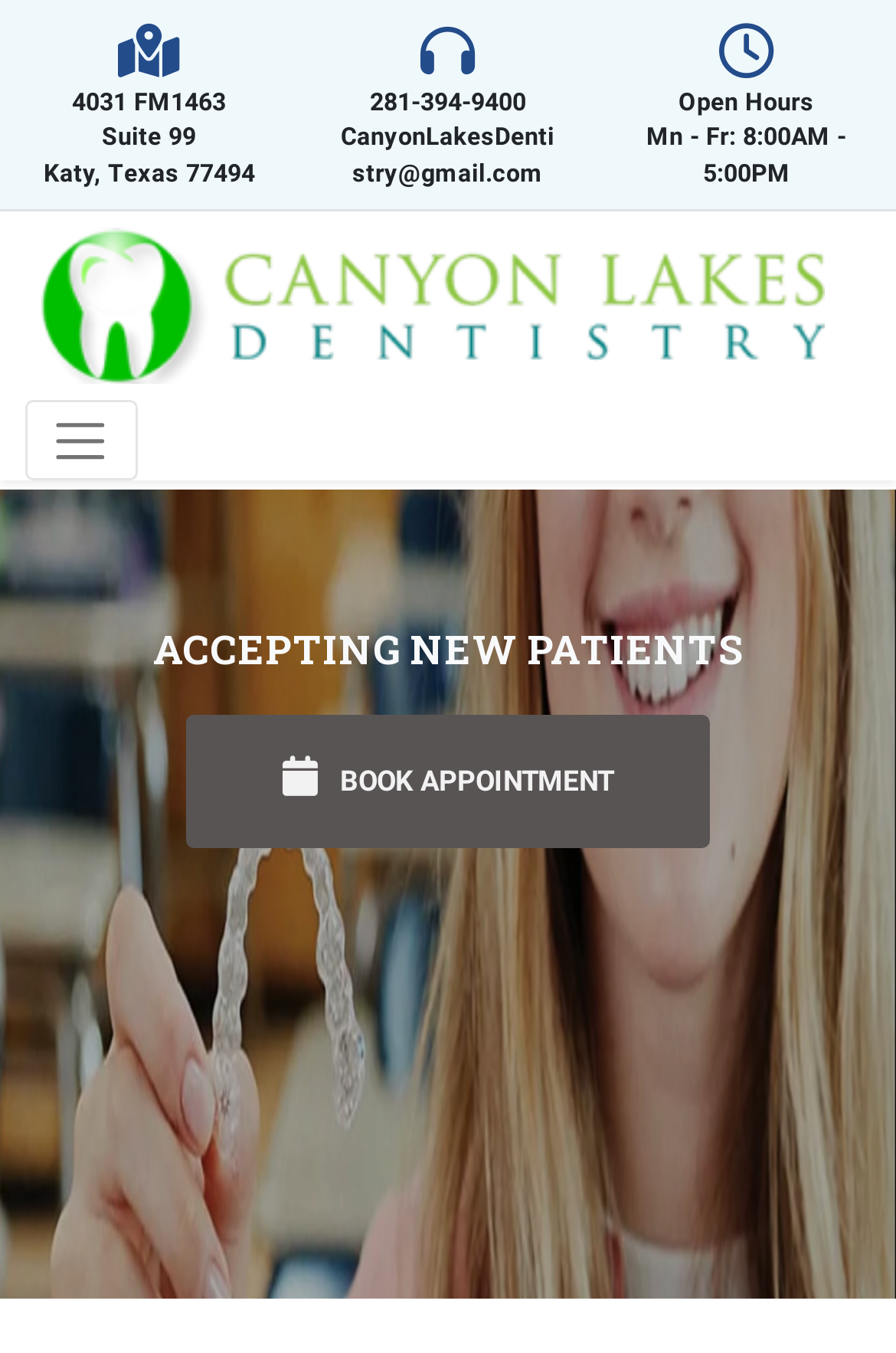Calculate the bounding box coordinates of the UI element given the description: "CanyonLakesDentistry@gmail.com".

[0.381, 0.09, 0.619, 0.139]